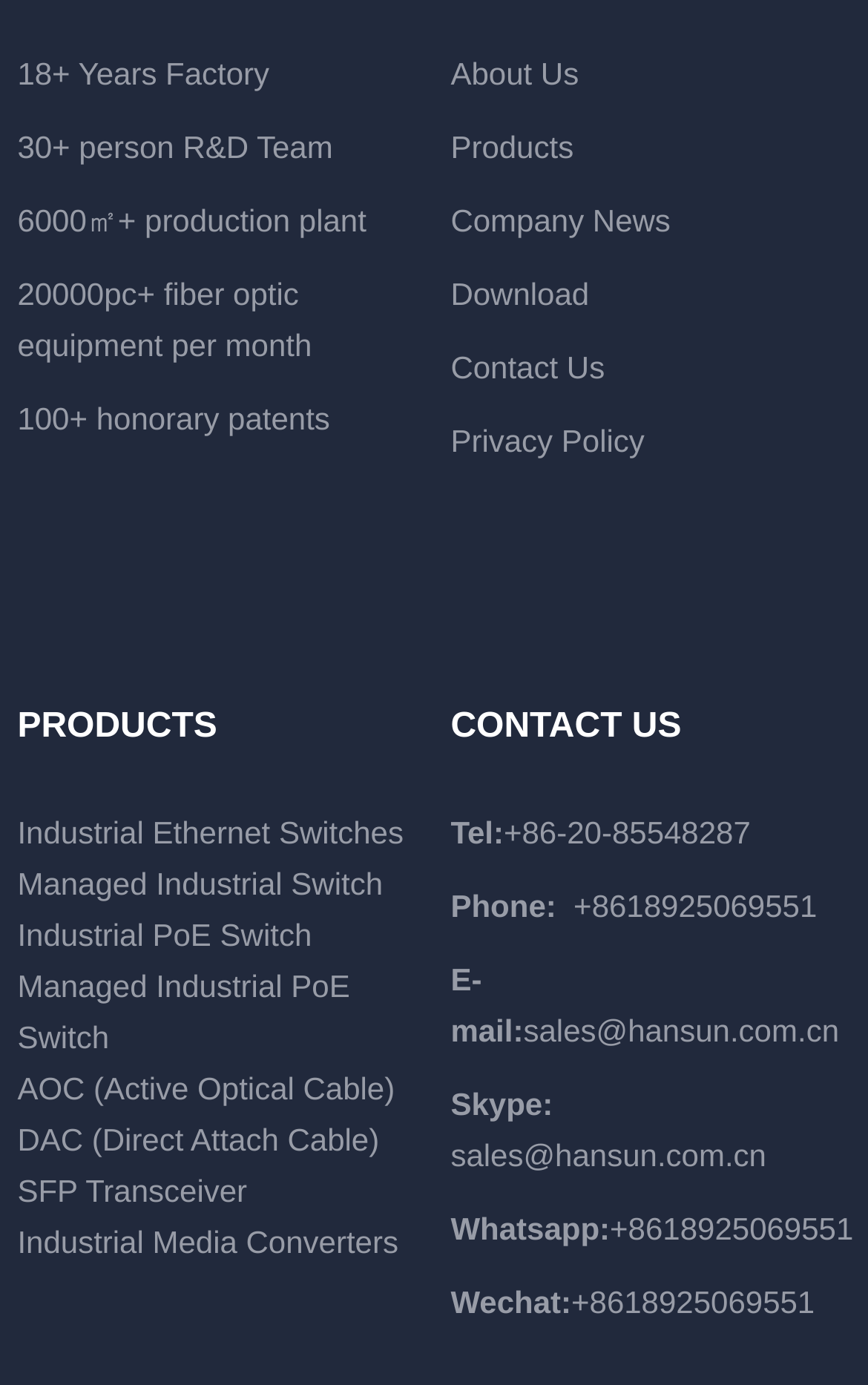What is the email address for sales?
Using the image as a reference, answer with just one word or a short phrase.

sales@hansun.com.cn